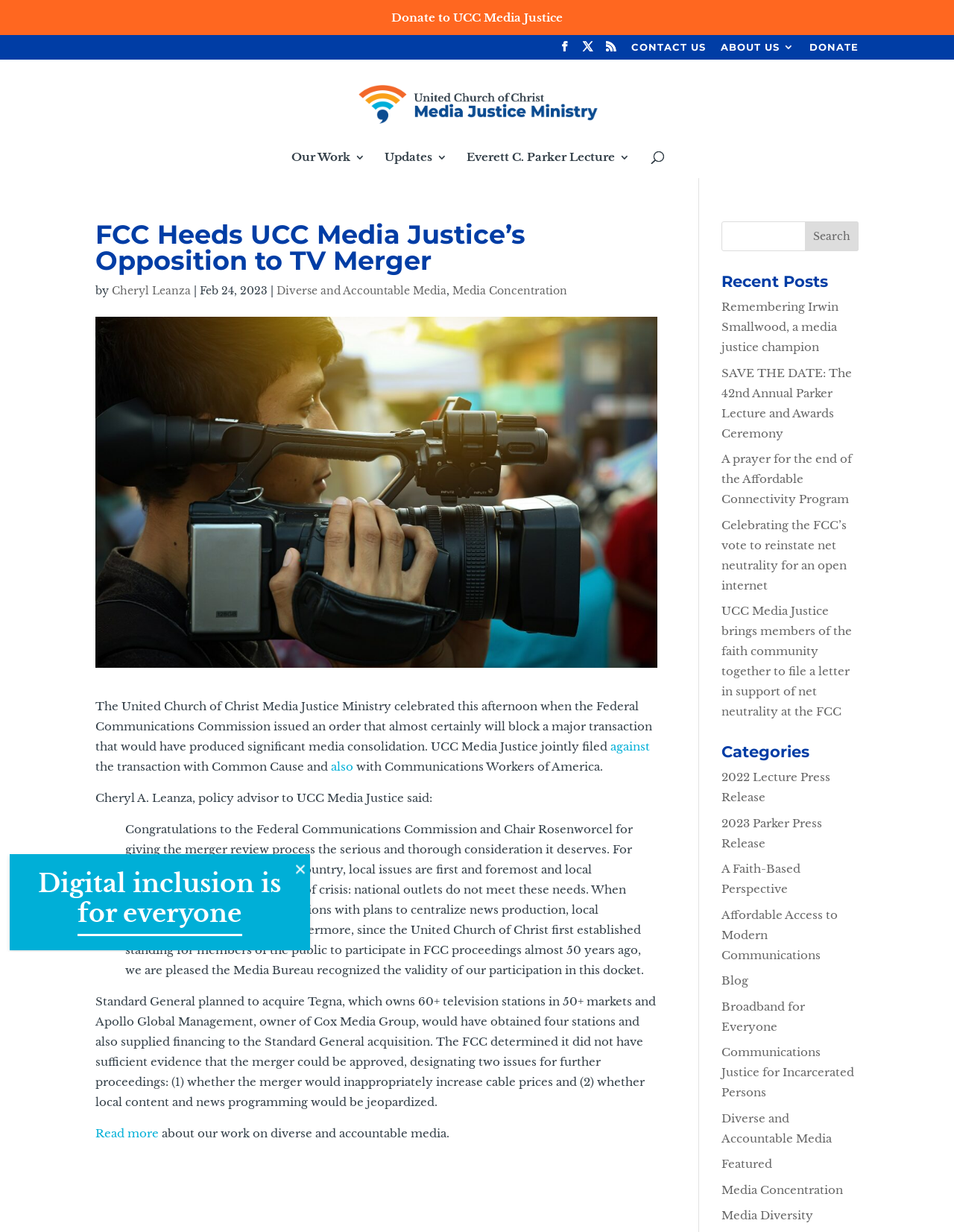Find the primary header on the webpage and provide its text.

FCC Heeds UCC Media Justice’s Opposition to TV Merger